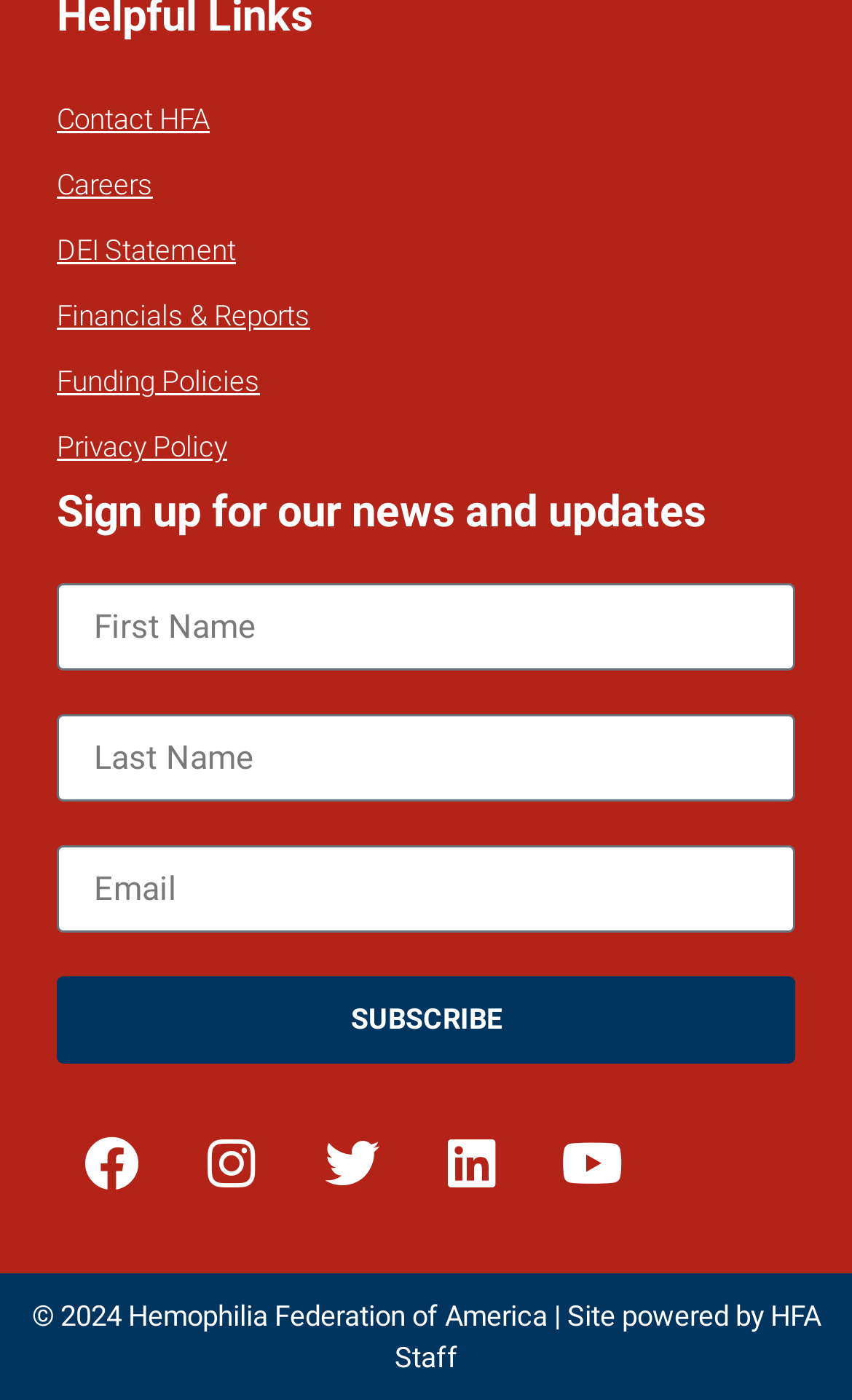Can you determine the bounding box coordinates of the area that needs to be clicked to fulfill the following instruction: "Enter first name"?

[0.067, 0.417, 0.933, 0.479]